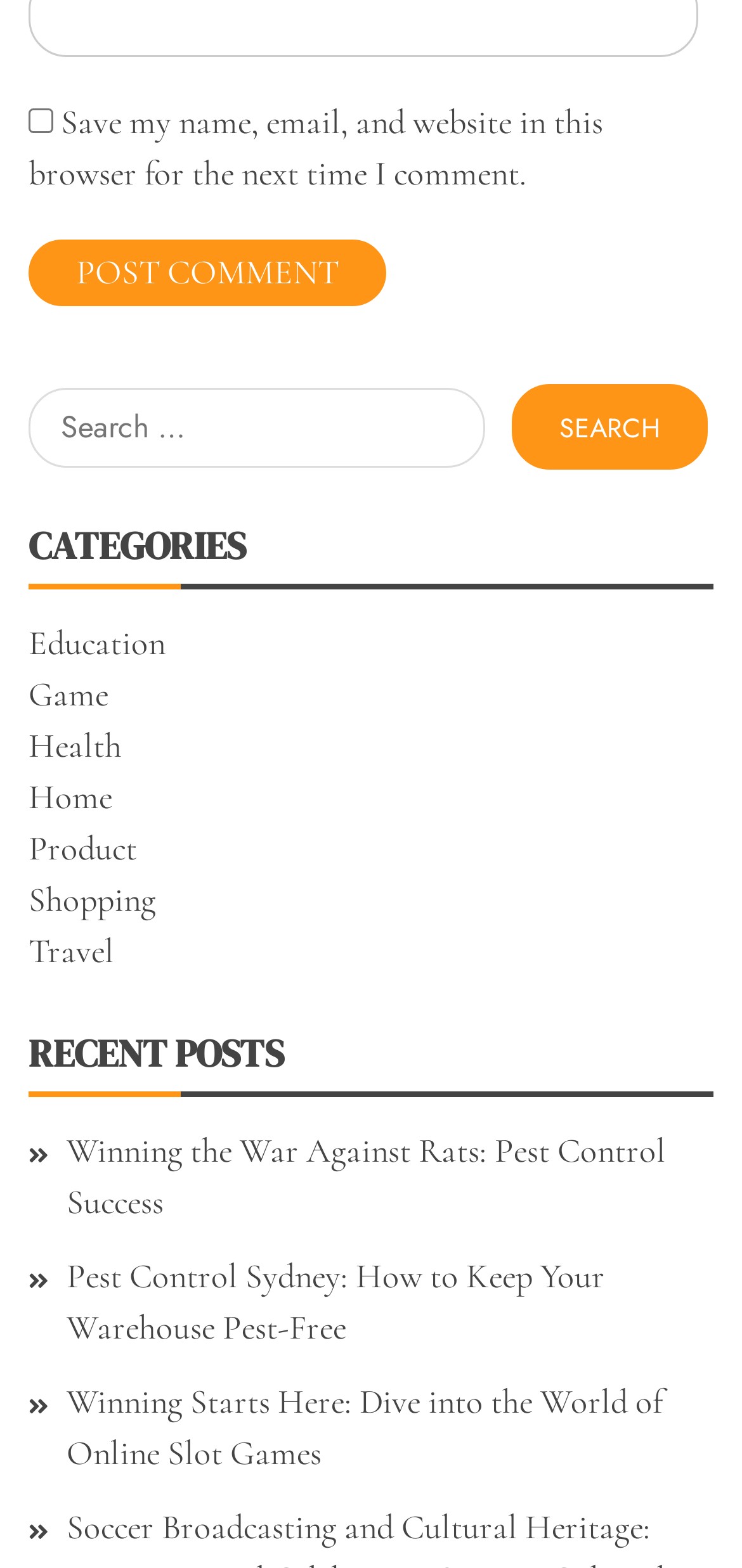Answer the question below with a single word or a brief phrase: 
How many recent posts are listed?

3